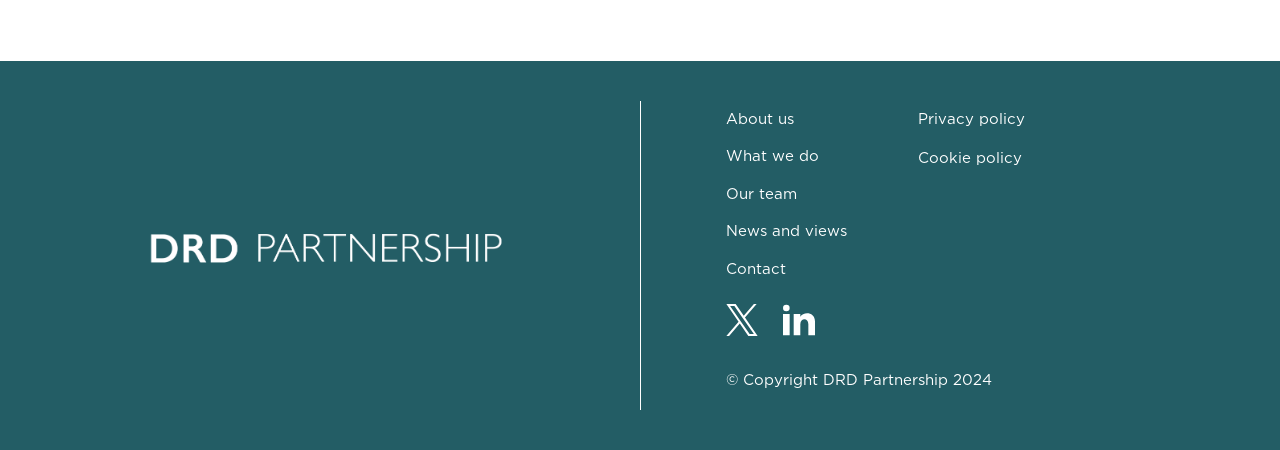Determine the bounding box coordinates of the region that needs to be clicked to achieve the task: "View the image on the bottom left".

[0.567, 0.675, 0.592, 0.746]